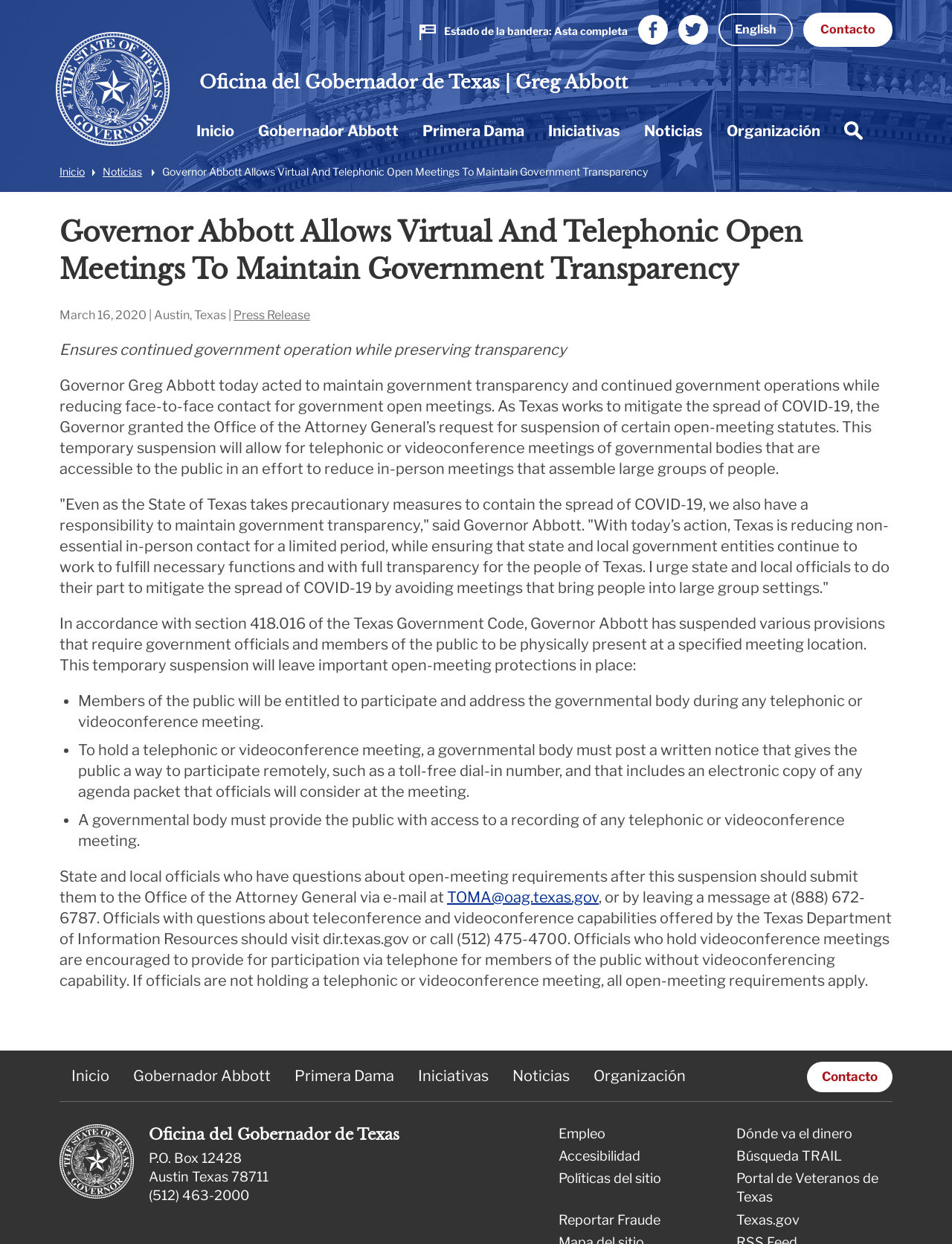What is the topic of the press release?
Analyze the screenshot and provide a detailed answer to the question.

I inferred the topic of the press release by reading the heading 'Governor Abbott Allows Virtual And Telephonic Open Meetings To Maintain Government Transparency' and the subsequent text, which discusses the Governor's actions to ensure government transparency during the COVID-19 pandemic.